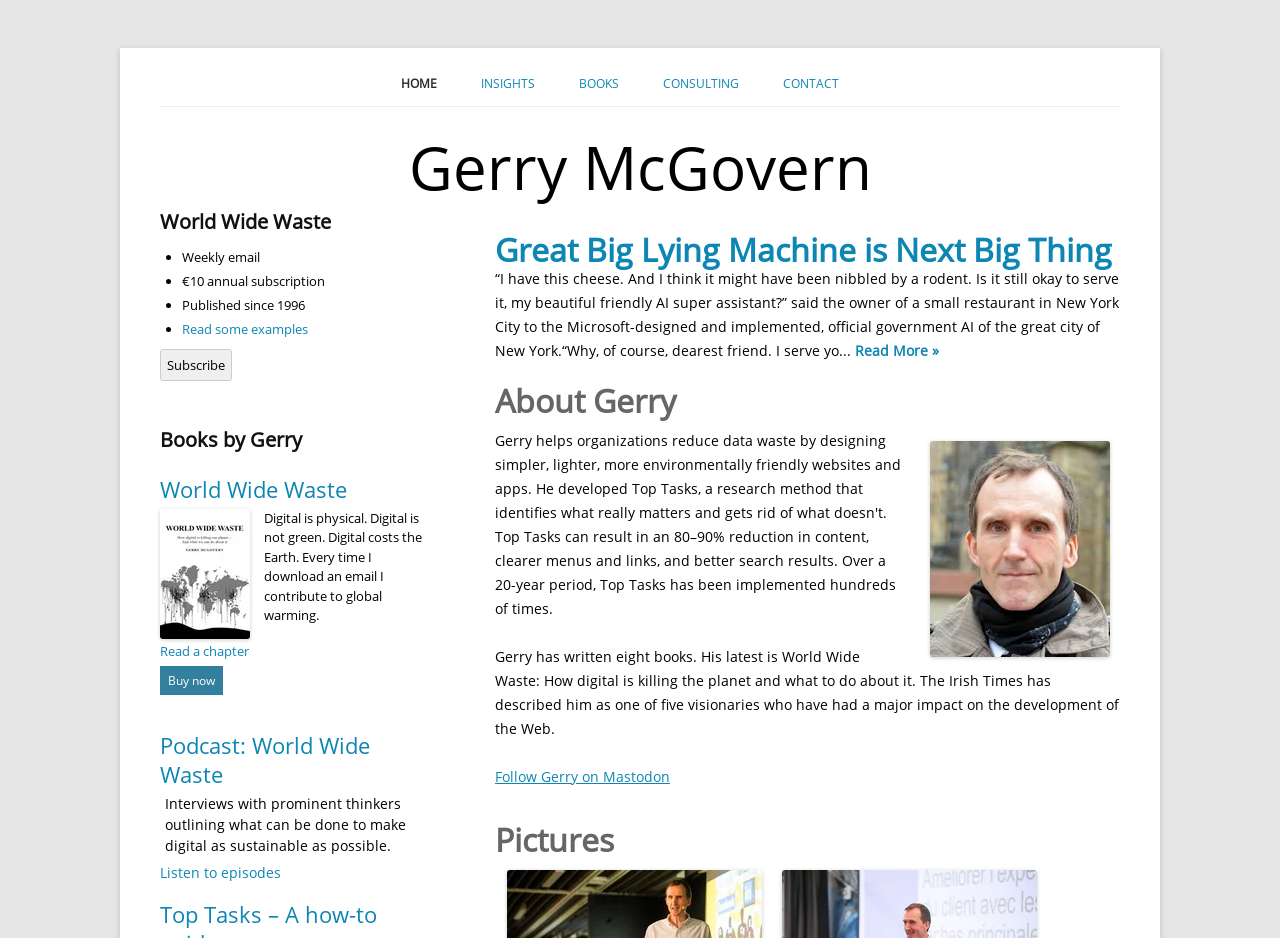Please locate the bounding box coordinates of the element that should be clicked to complete the given instruction: "Listen to the podcast World Wide Waste".

[0.125, 0.921, 0.22, 0.941]